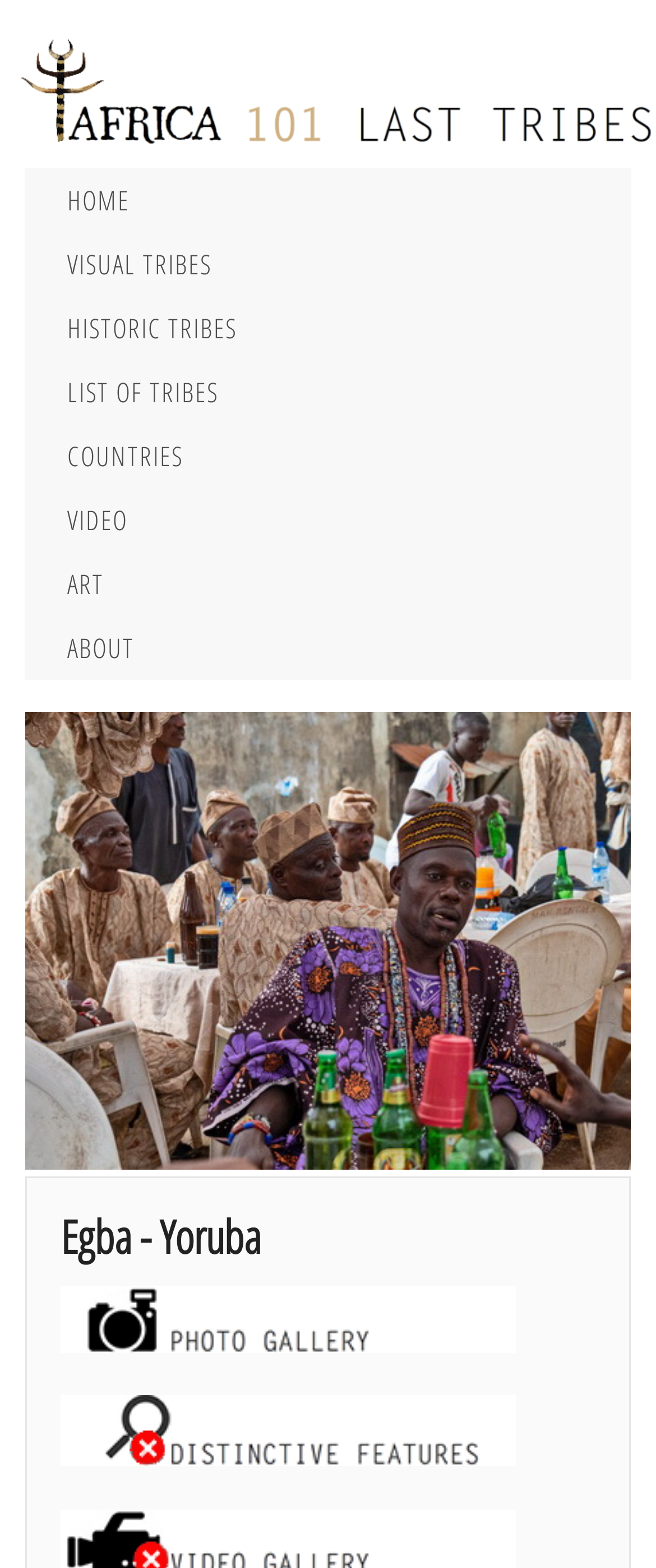Given the content of the image, can you provide a detailed answer to the question?
What is the position of the 'ABOUT' link?

By examining the bounding box coordinates of the links in the top navigation bar, I determined that the 'ABOUT' link is the fifth link from the top, with a y1 coordinate of 0.219.